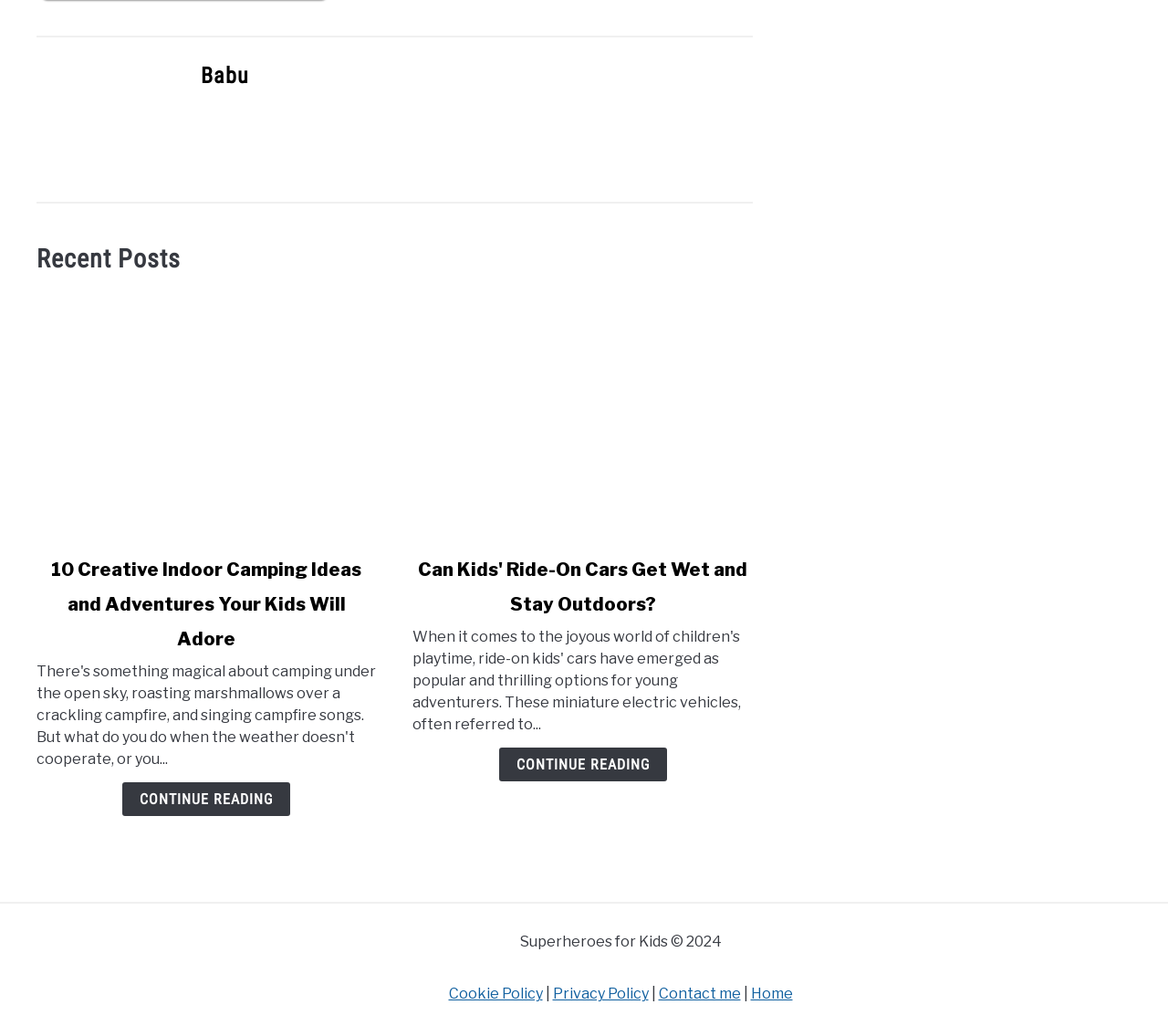Carefully observe the image and respond to the question with a detailed answer:
How many articles are listed on the webpage?

I counted the number of article elements within the layout table, and I found two article elements, each with a link to a different article. Therefore, there are two articles listed on the webpage.